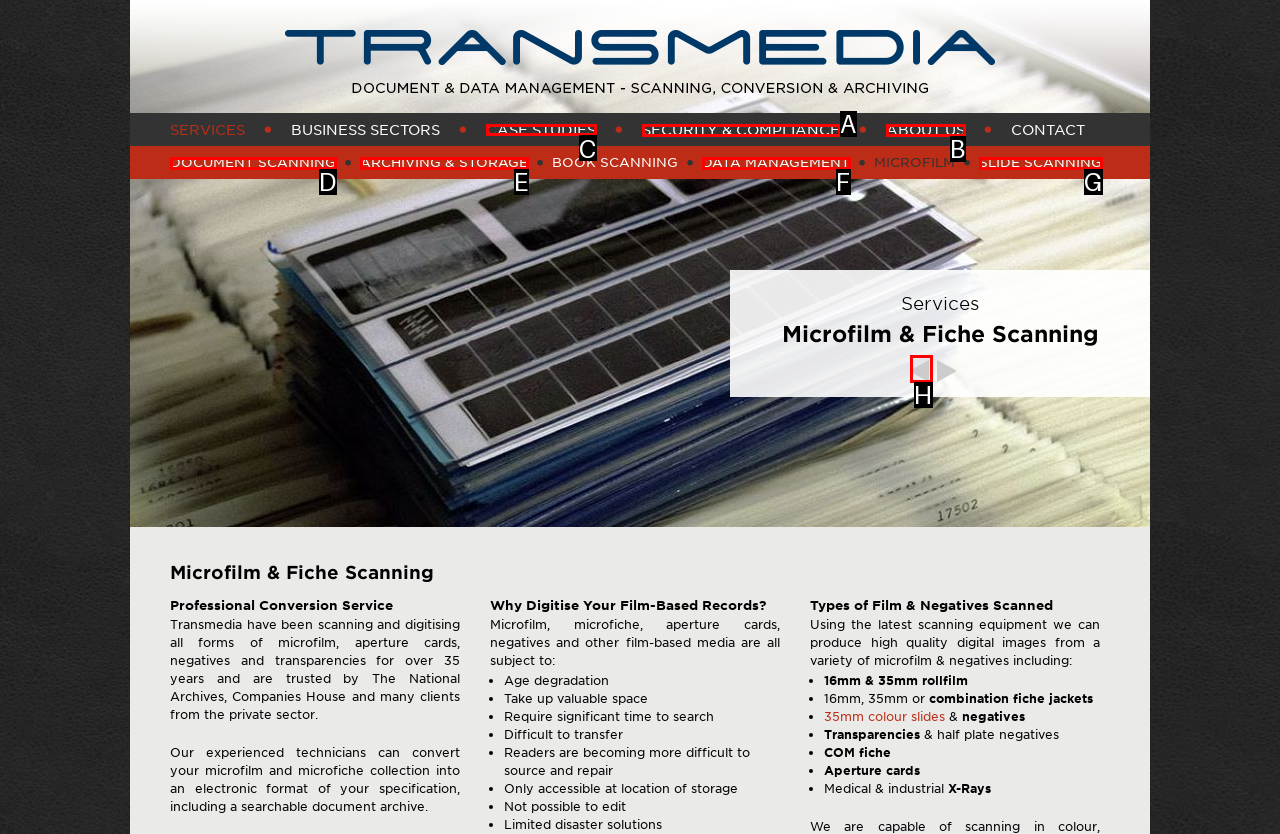Which option should I select to accomplish the task: Go to 'CASE STUDIES'? Respond with the corresponding letter from the given choices.

C